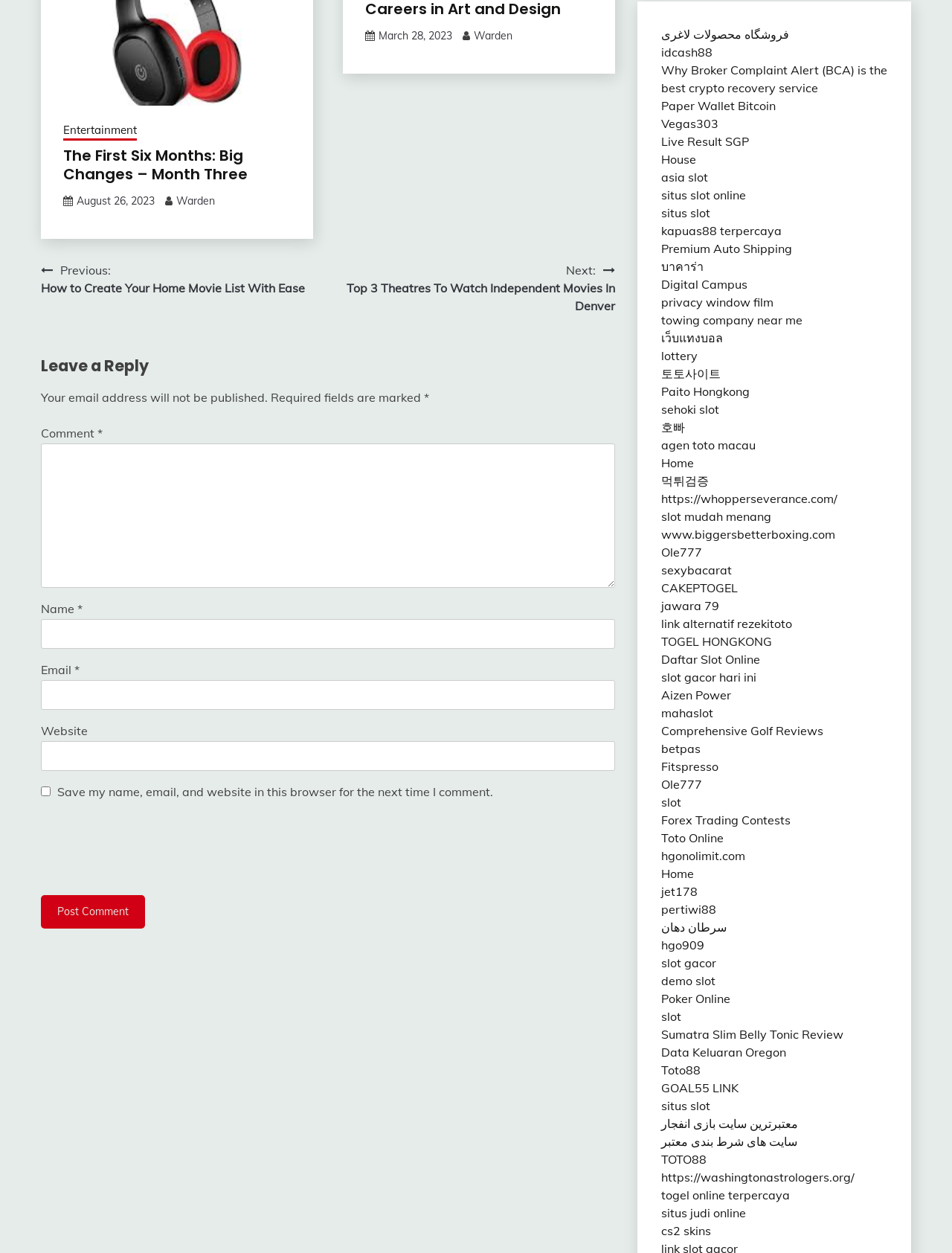Please identify the bounding box coordinates of the clickable area that will allow you to execute the instruction: "Click on the 'Post Comment' button".

[0.043, 0.714, 0.152, 0.741]